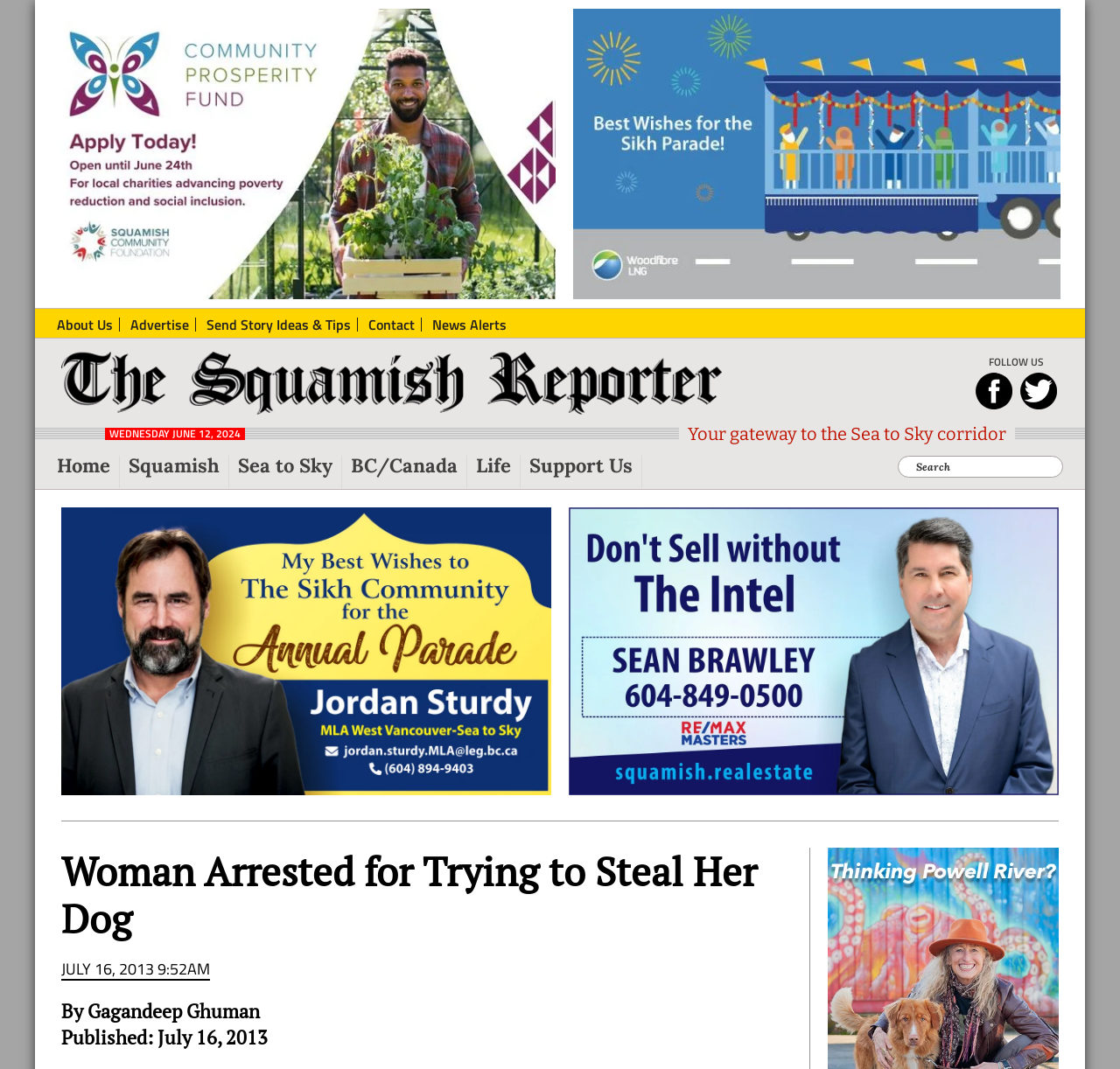Identify the main heading from the webpage and provide its text content.

Woman Arrested for Trying to Steal Her Dog